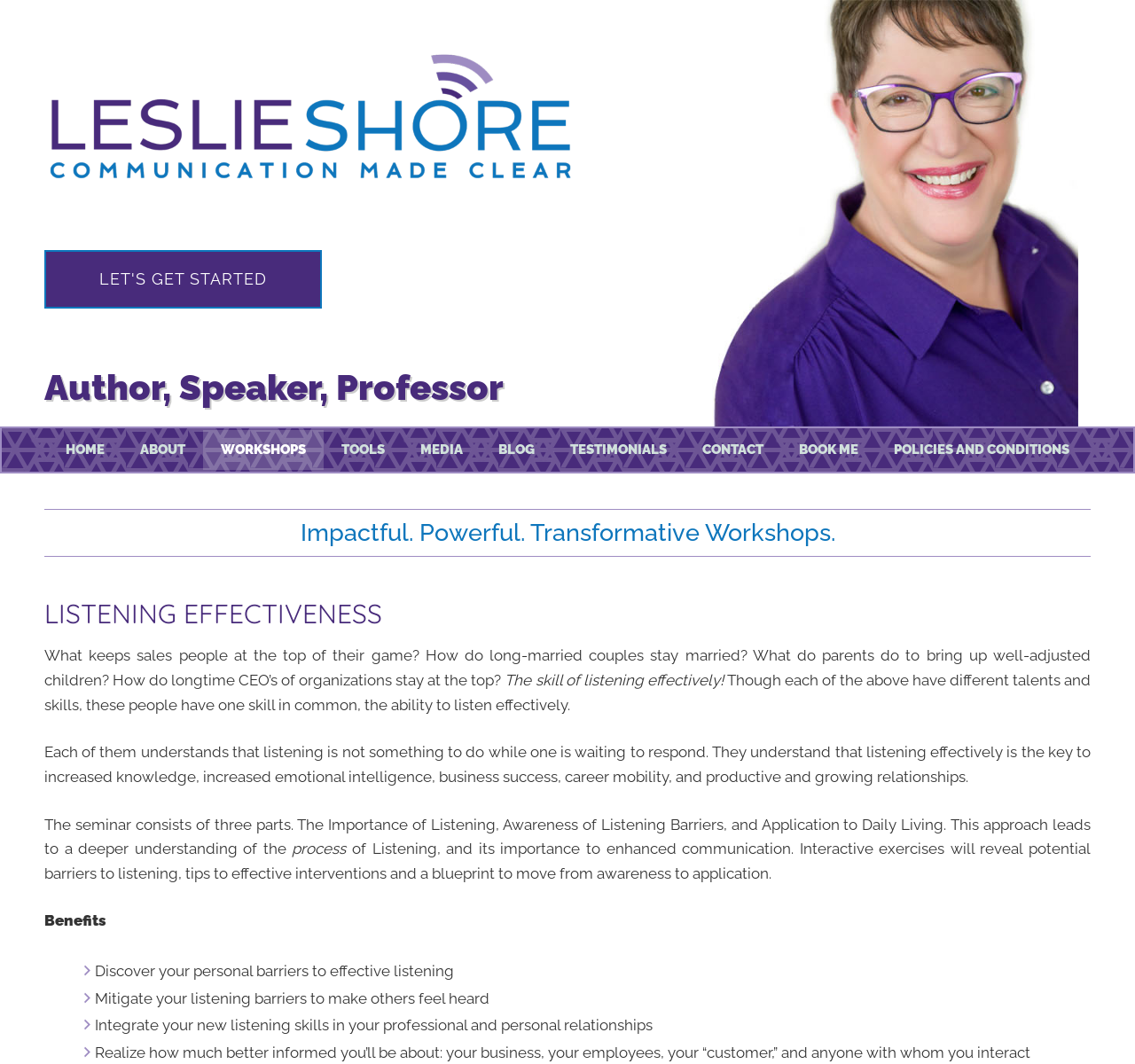Provide the text content of the webpage's main heading.

Impactful. Powerful. Transformative Workshops.